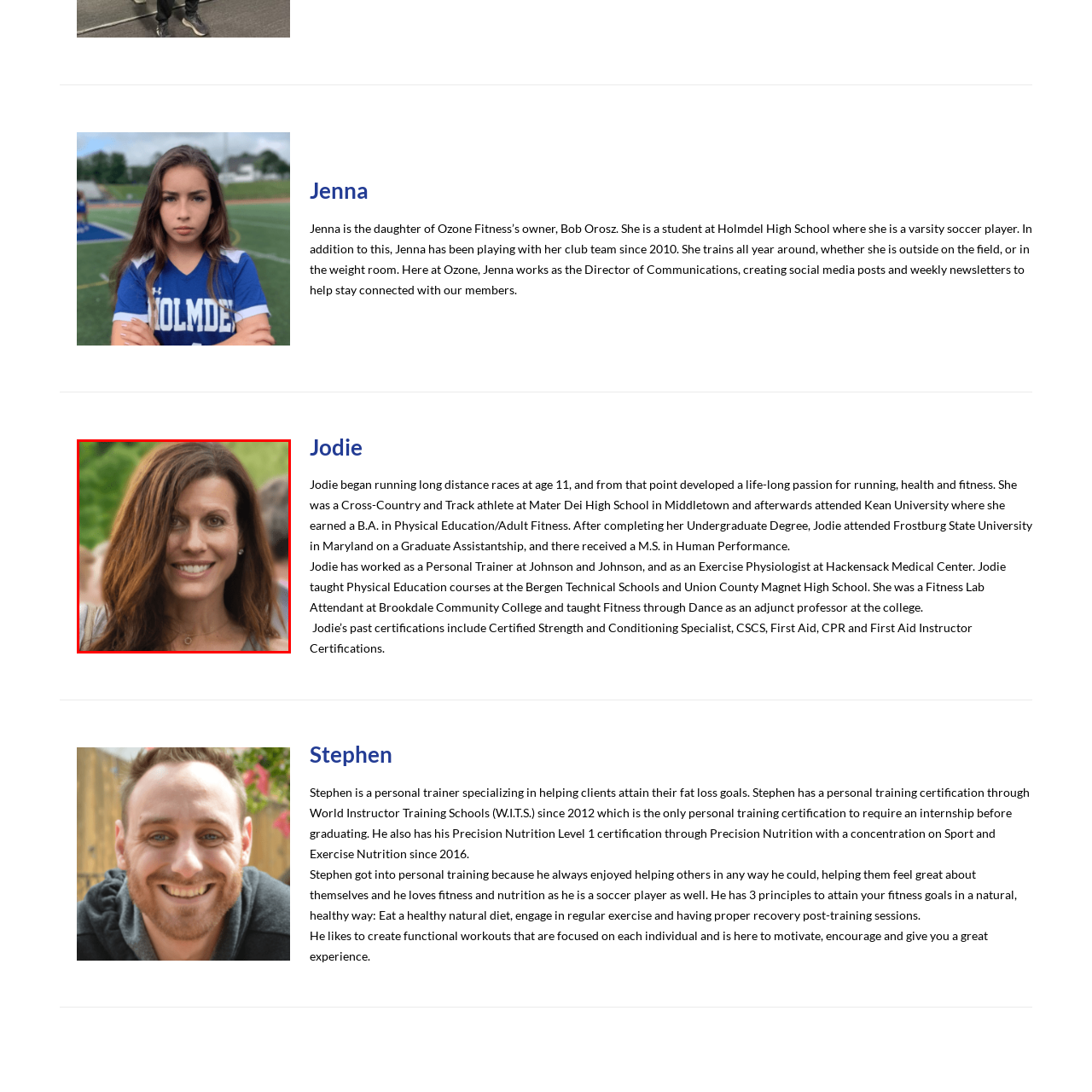Detail the visual elements present in the red-framed section of the image.

The image features a woman with long, wavy dark hair and a warm smile. She appears to be in an outdoor setting, with greenery blurred in the background, suggesting a vibrant atmosphere. The context suggests that she may be associated with fitness and wellness, as the surrounding information mentions her involvement in various aspects of health and fitness. This may indicate her role within a community dedicated to promoting a healthy lifestyle, possibly as a fitness trainer or advocate. Overall, the image conveys a sense of friendliness and professionalism.